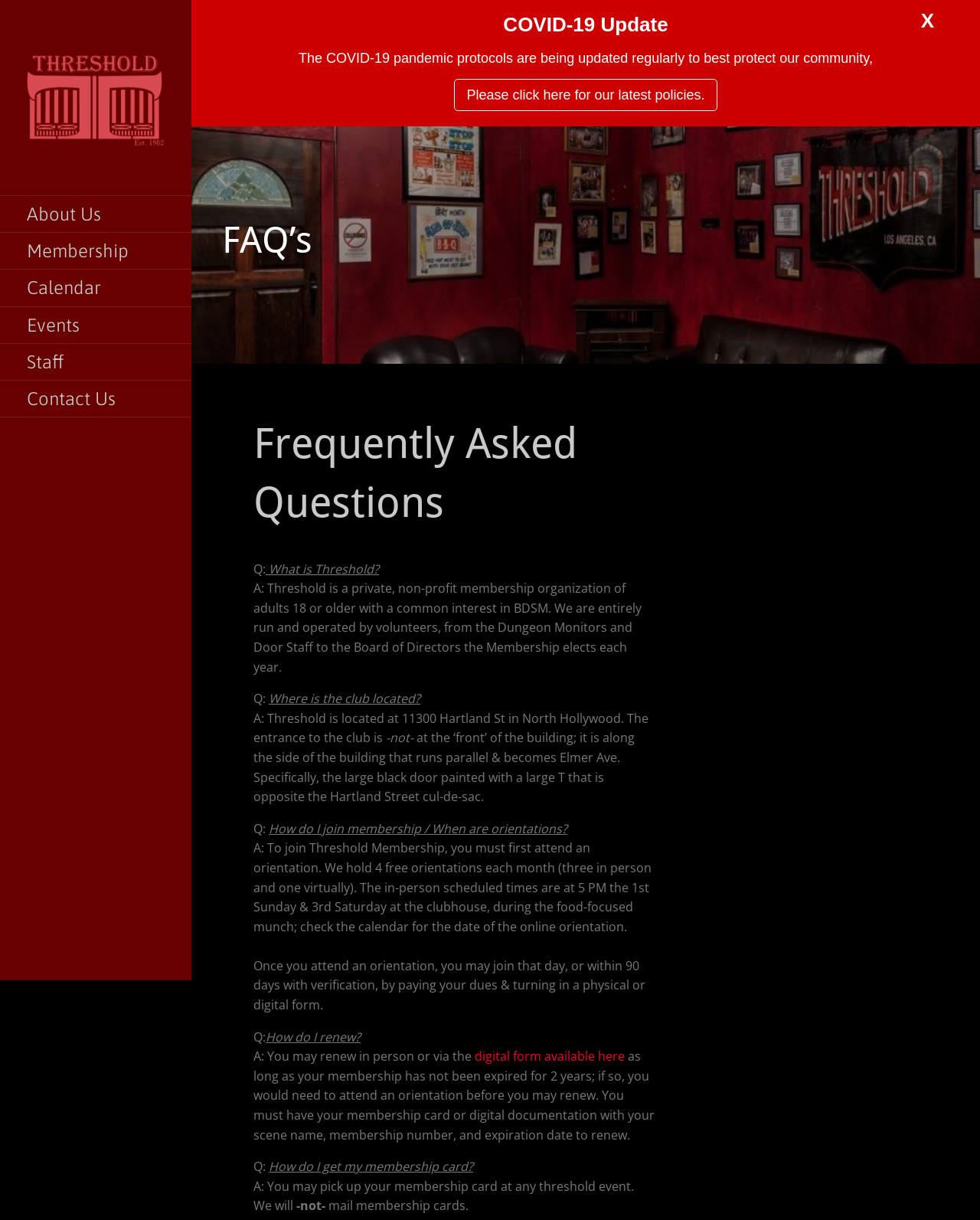Offer a detailed account of what is visible on the webpage.

This webpage is the FAQ page of The Threshold Society, Inc., a non-profit organization. At the top of the page, there is a COVID-19 update section, which includes a brief statement about the pandemic protocols and a link to the latest policies. 

To the top-right of the page, there is a link to close the current window, represented by an "X" icon. On the top-left, there is the Threshold Logo, which is an image, accompanied by a link to the organization's name. Below the logo, there is a brief description of the organization as a non-profit.

The main navigation menu is located on the left side of the page, with links to "About Us", "Membership", "Calendar", "Events", "Staff", and "Contact Us". 

The main content of the page is divided into sections, with a heading "FAQ's" at the top. Below the heading, there are several frequently asked questions and their corresponding answers. Each question is denoted by a "Q:" prefix, and each answer is denoted by an "A:" prefix. The questions and answers are arranged in a hierarchical structure, with the questions on the left and the answers on the right. 

The questions and answers cover various topics, including what Threshold is, the location of the club, how to join membership, how to renew membership, and how to get a membership card. The answers provide detailed information about the organization, its policies, and its procedures.